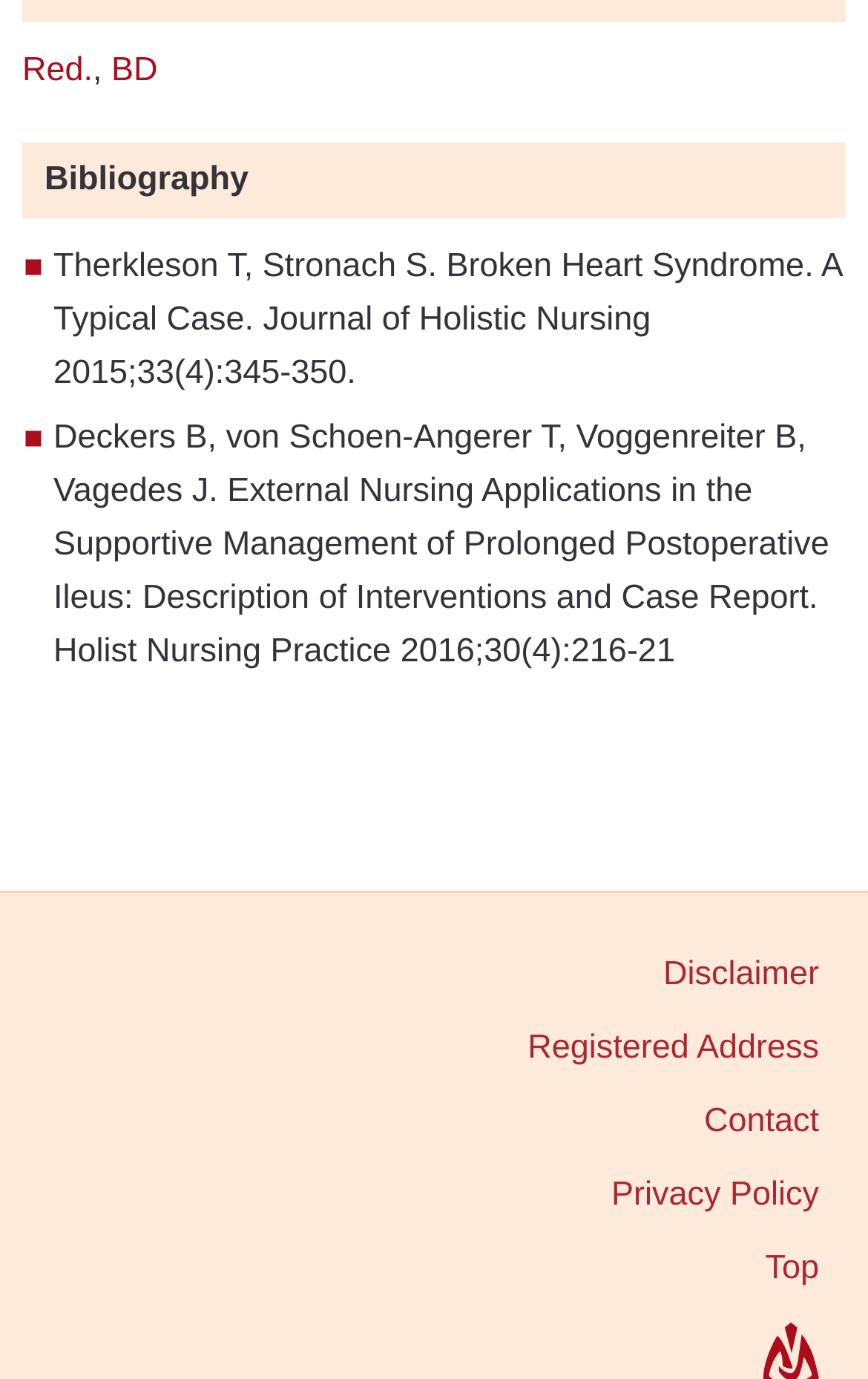Provide your answer in one word or a succinct phrase for the question: 
What is the journal name in the second citation?

Holist Nursing Practice